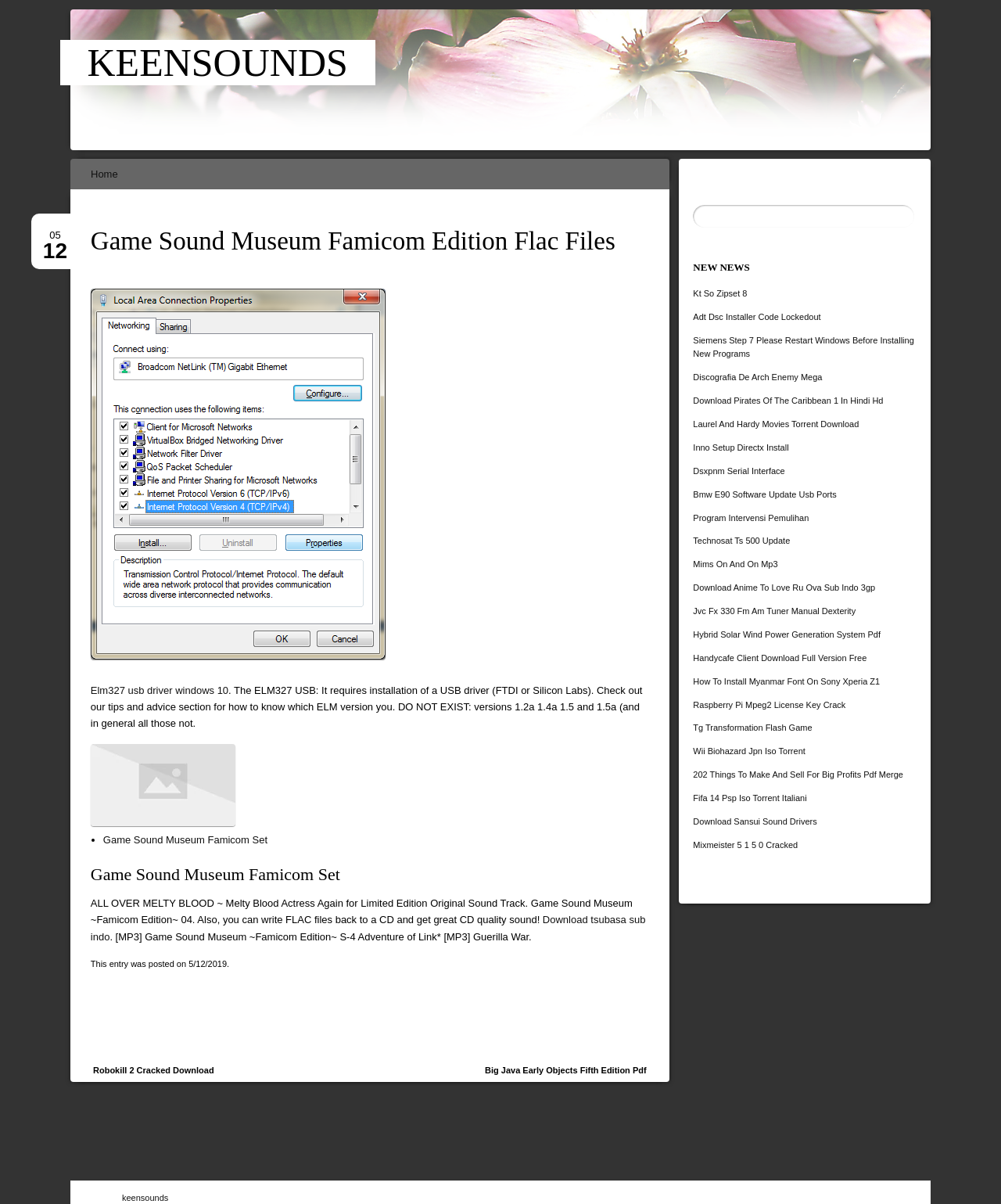Determine the bounding box coordinates for the clickable element required to fulfill the instruction: "Click on the 'Home' link". Provide the coordinates as four float numbers between 0 and 1, i.e., [left, top, right, bottom].

[0.08, 0.132, 0.128, 0.157]